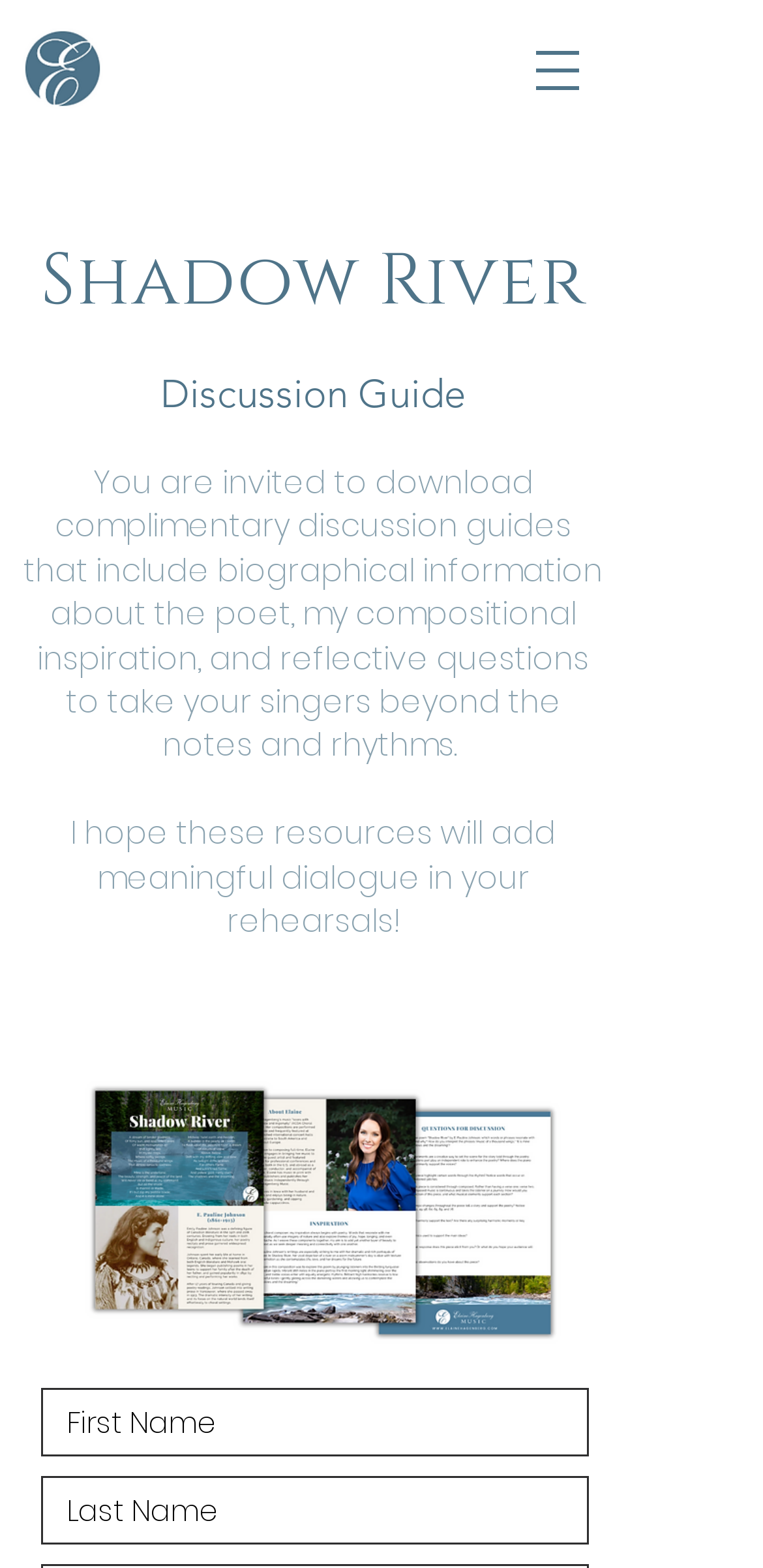Provide a comprehensive caption for the webpage.

The webpage is a rehearsal discussion guide for Shadow River by Elaine Hagenberg Music. At the top left corner, there is an image of the Elaine Hagenberg Music Icon. On the top right corner, there is a button to open a navigation menu. Below the button, there are three lines of text: "Shadow River", "Discussion Guide", and a paragraph describing the discussion guide, which includes biographical information about the poet, compositional inspiration, and reflective questions. 

Below this text, there is another line of text saying "I hope these resources will add meaningful dialogue in your rehearsals!". Further down, there is an image, likely a screenshot, taking up a significant portion of the page. At the bottom of the page, there are two required textboxes, one for "First Name" and one for "Last Name", placed side by side.